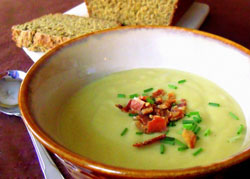What is the texture of the soup?
Please answer using one word or phrase, based on the screenshot.

Rich and velvety